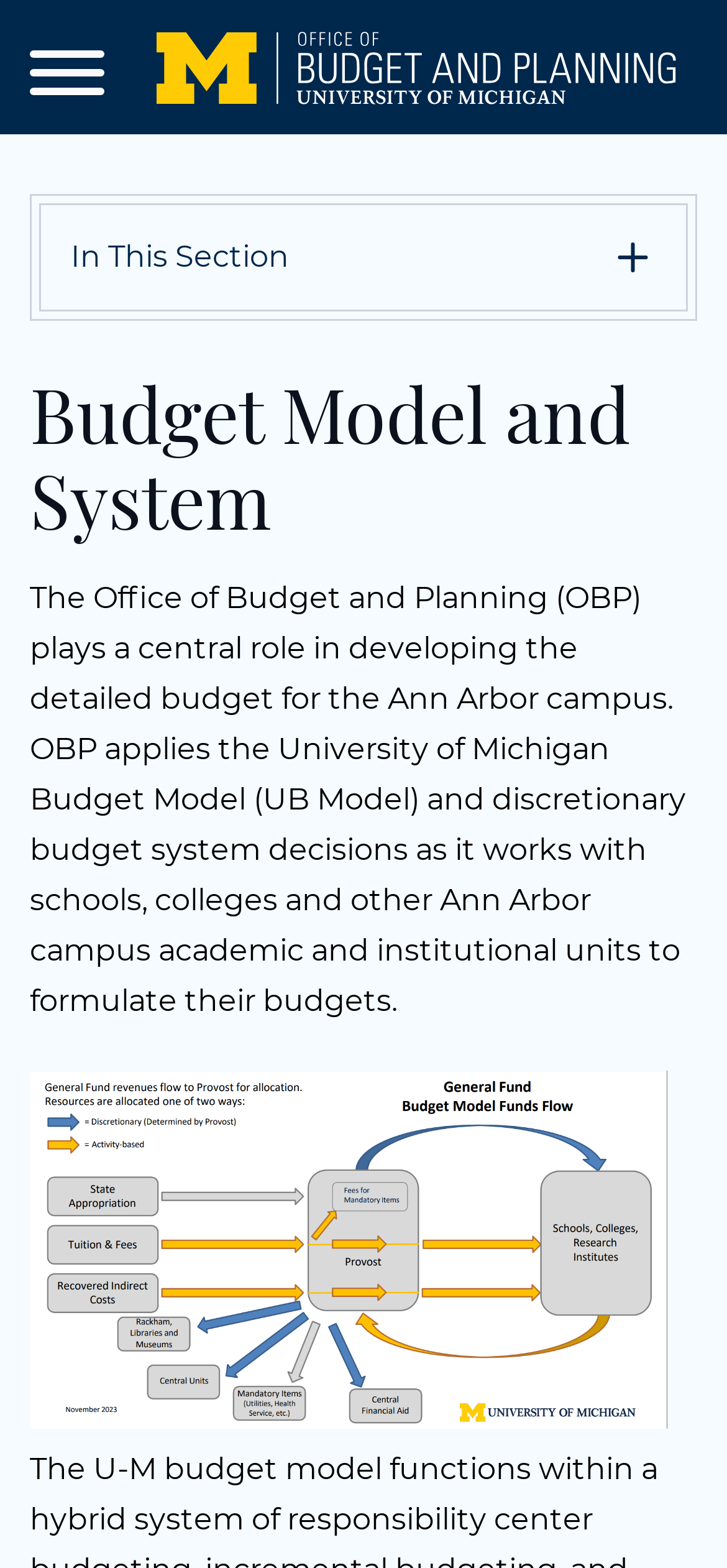Generate the text content of the main headline of the webpage.

Budget Model and System